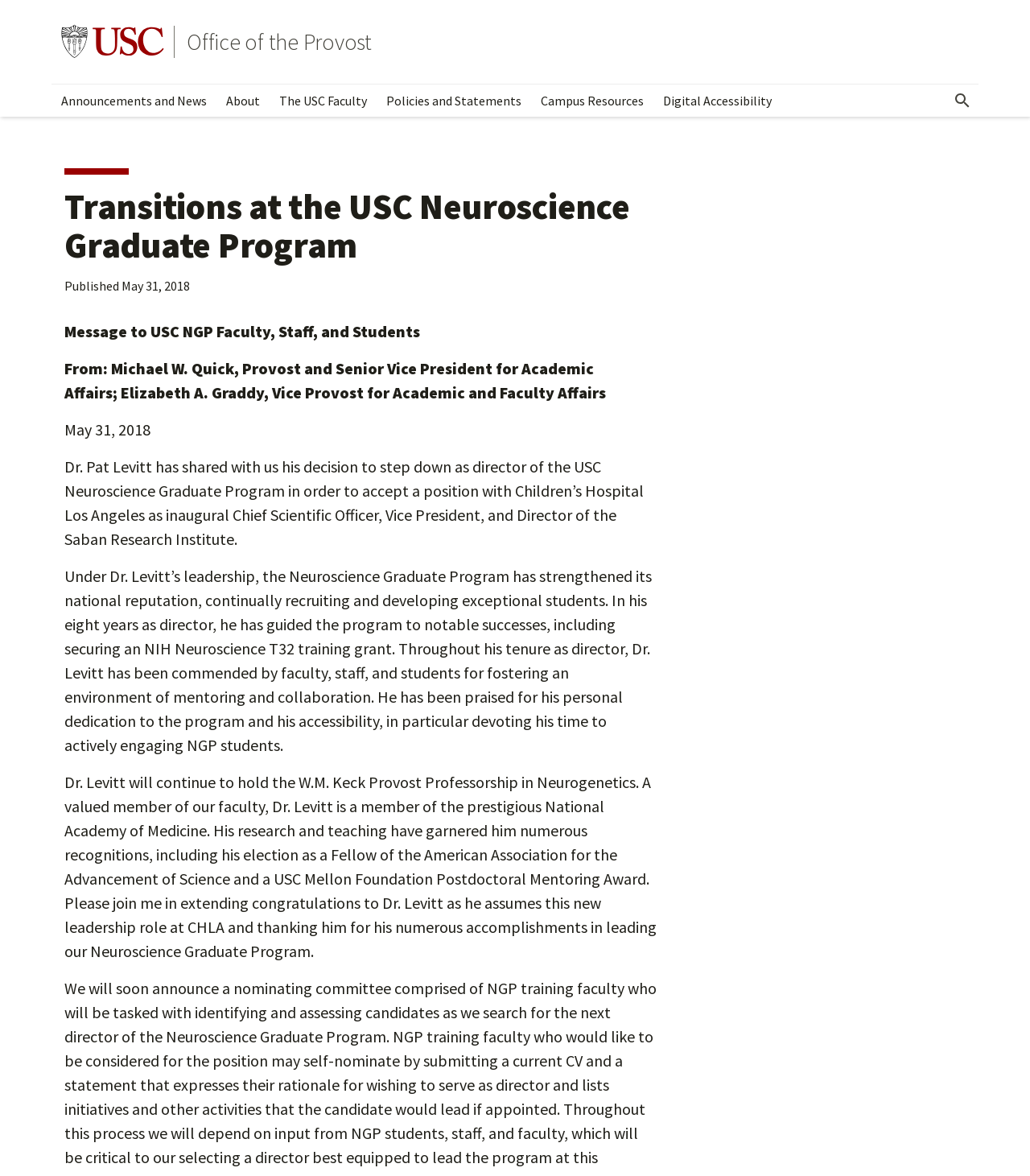What is the title of Dr. Levitt's new position?
Refer to the image and provide a detailed answer to the question.

I found this information by reading the text in the webpage, specifically the sentence 'Dr. Pat Levitt has shared with us his decision to step down as director of the USC Neuroscience Graduate Program in order to accept a position with Children’s Hospital Los Angeles as inaugural Chief Scientific Officer, Vice President, and Director of the Saban Research Institute.'